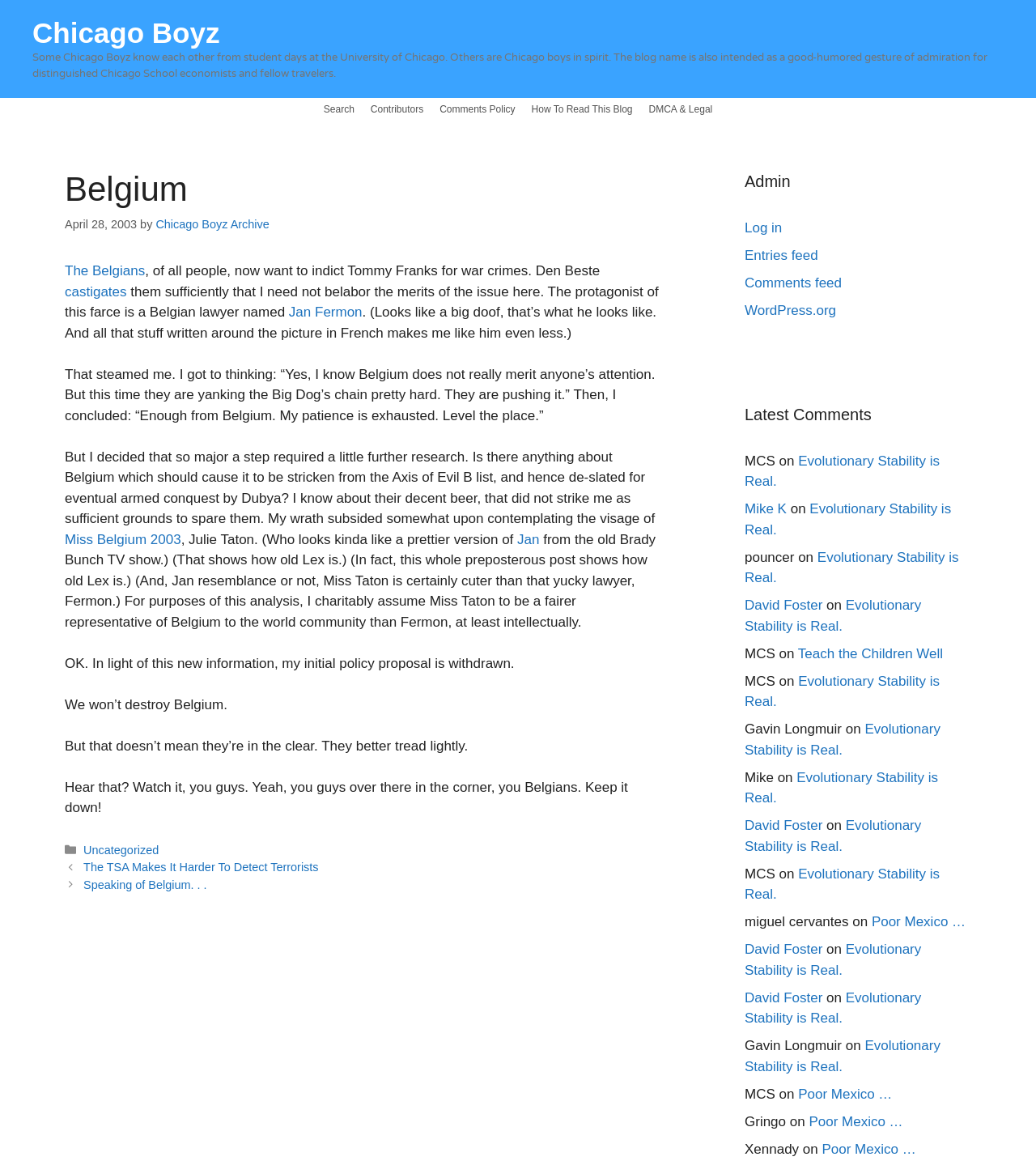Please locate the bounding box coordinates for the element that should be clicked to achieve the following instruction: "Visit the 'Chicago Boyz Archive'". Ensure the coordinates are given as four float numbers between 0 and 1, i.e., [left, top, right, bottom].

[0.15, 0.187, 0.26, 0.198]